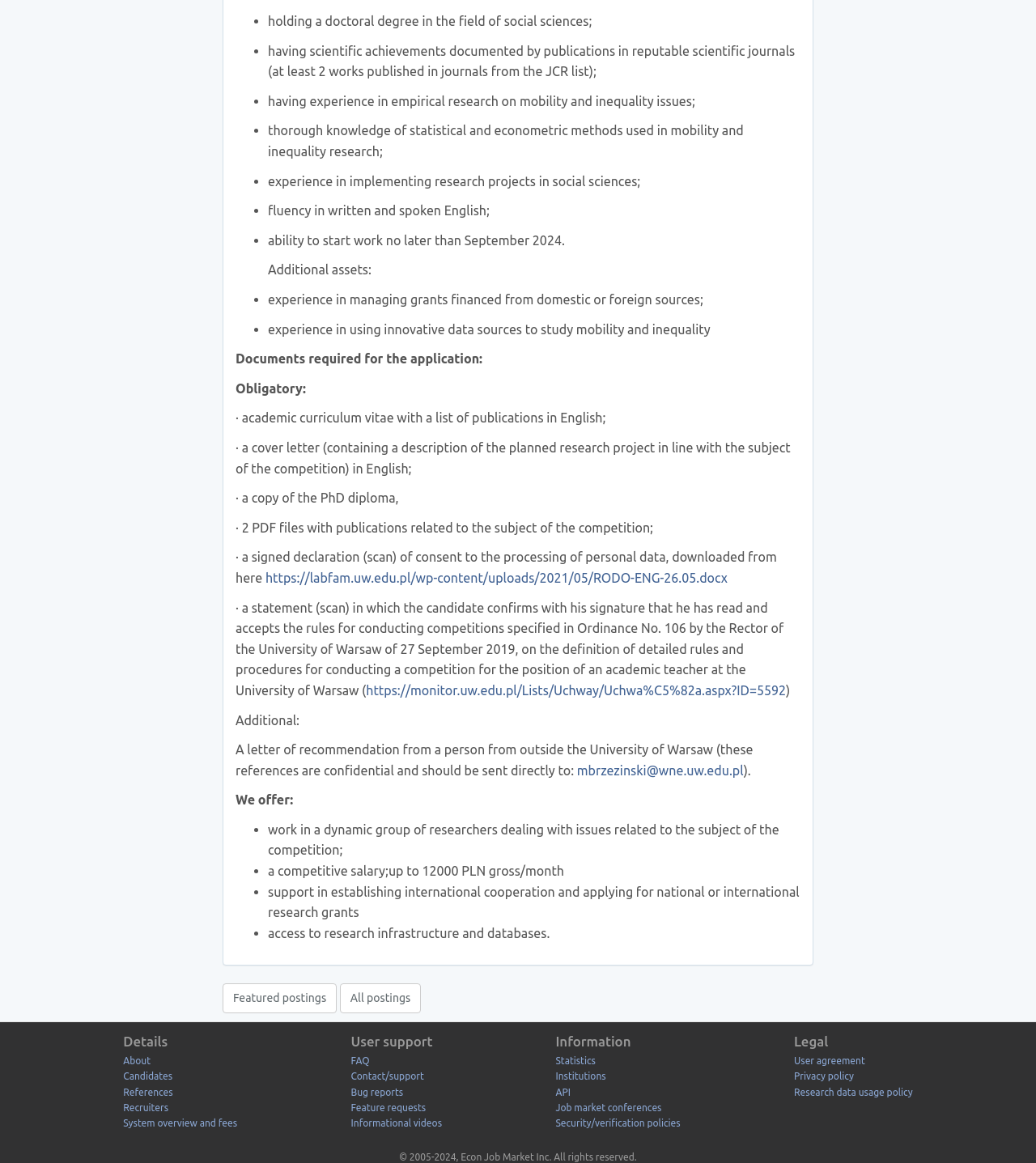Please give a succinct answer using a single word or phrase:
What type of research project is the job related to?

mobility and inequality research